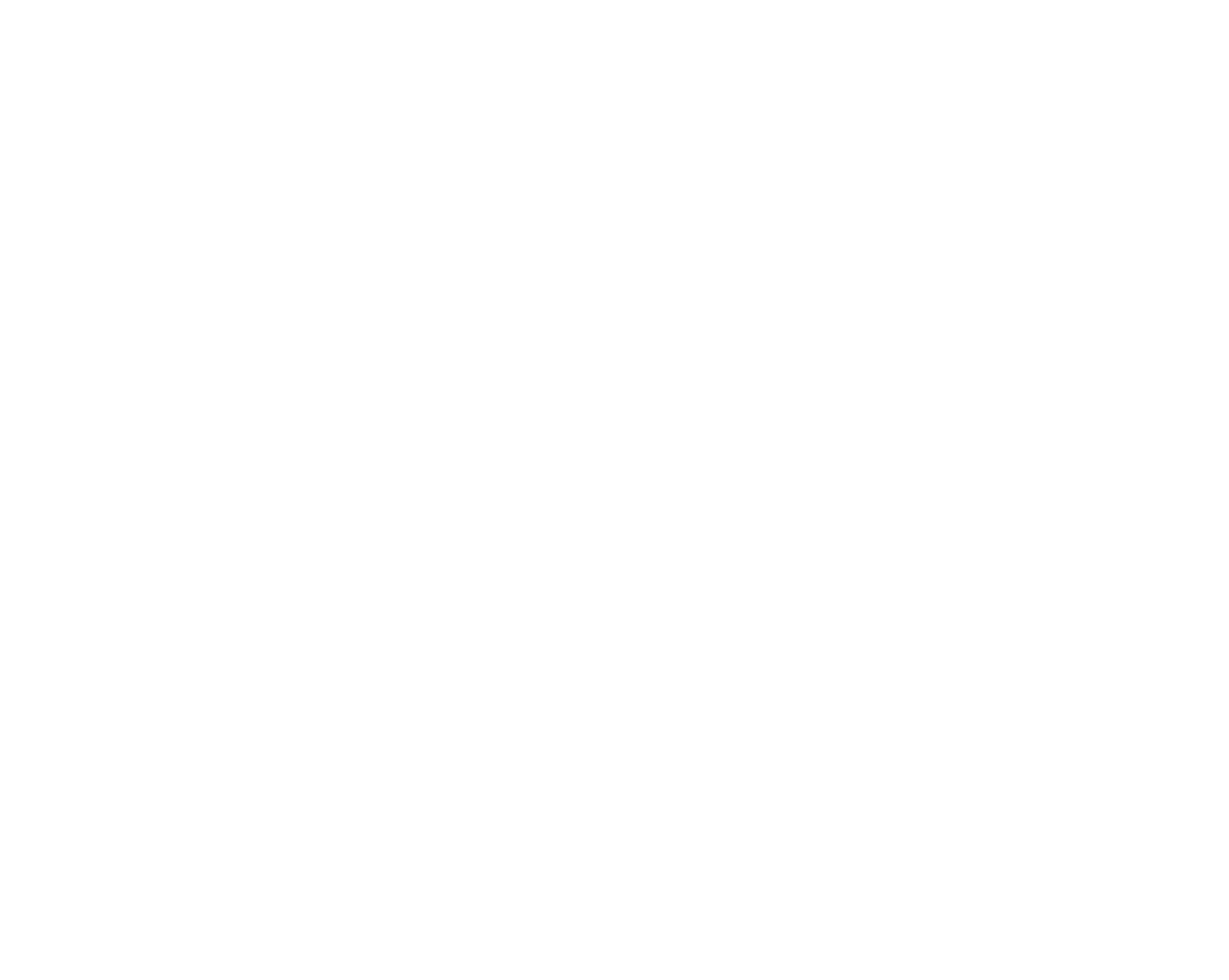Answer the question below using just one word or a short phrase: 
What is the first tag listed under the 'tags' navigation?

abel tasman